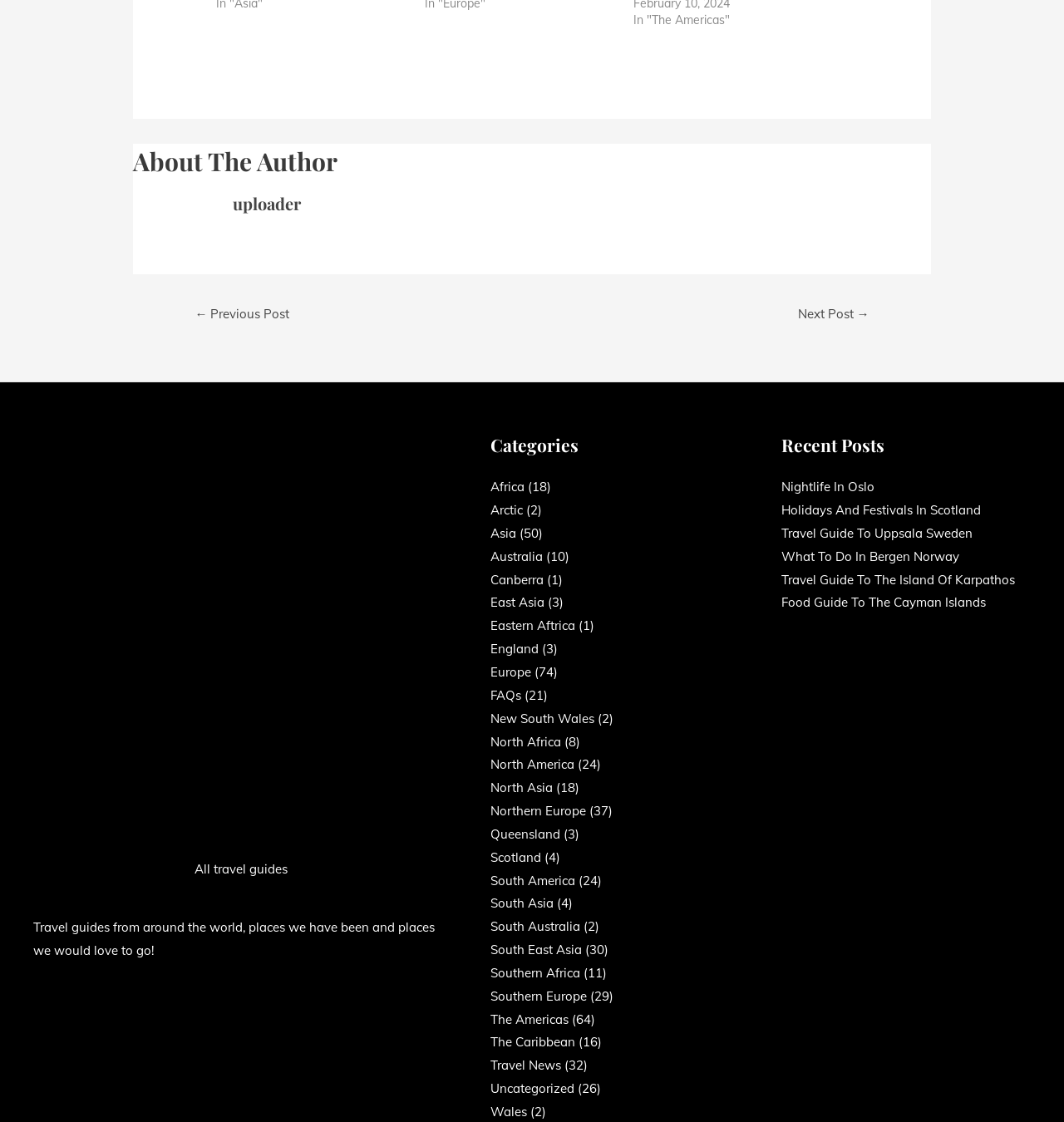Please find the bounding box coordinates for the clickable element needed to perform this instruction: "Navigate to the previous post".

[0.166, 0.268, 0.29, 0.294]